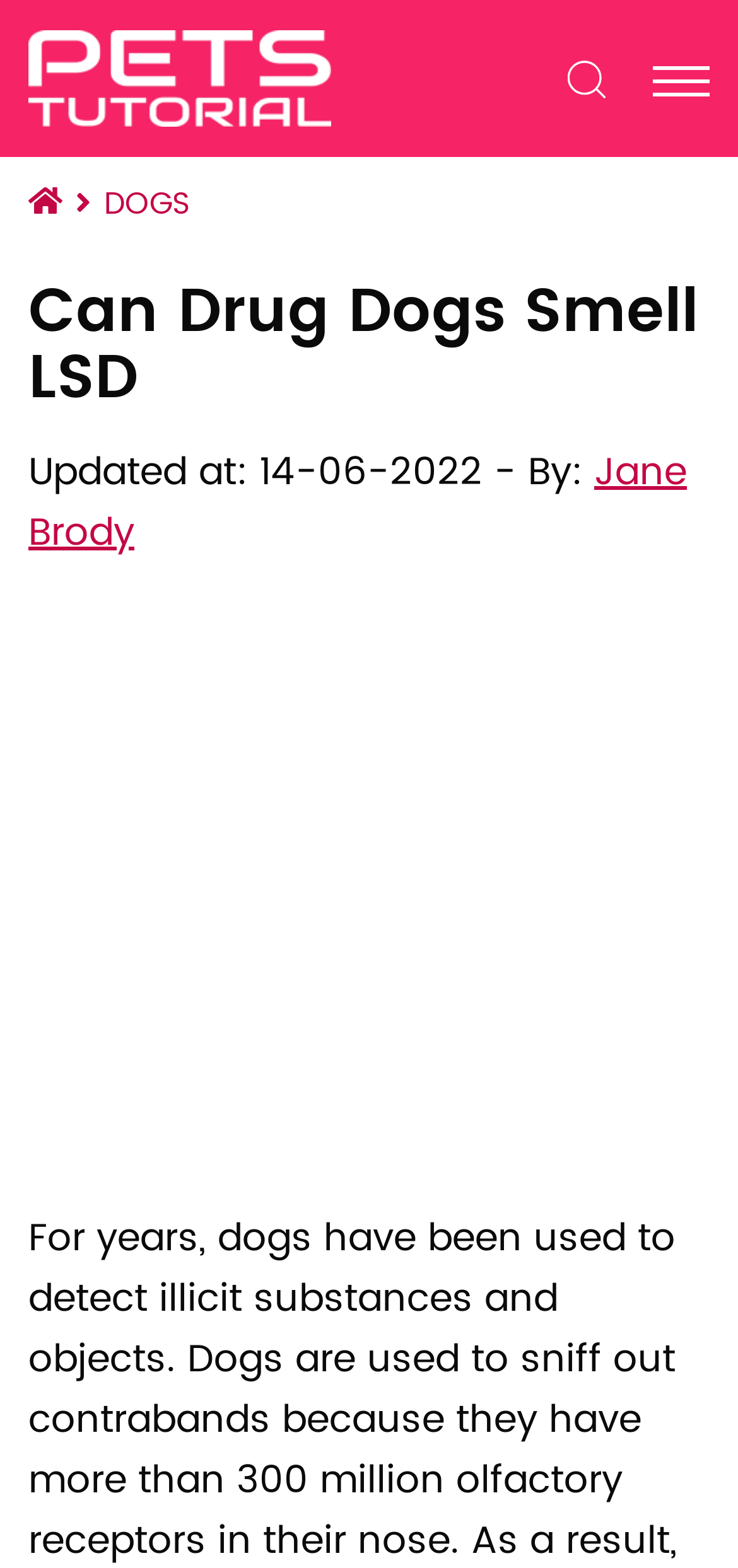Explain the webpage's layout and main content in detail.

The webpage is about drug dogs and their capabilities, specifically whether they can smell LSD and acid tabs. At the top left, there is a link to "Pets Tutorial" accompanied by an image. On the top right, there is a button to expand the mobile menu. Below the button, a navigation breadcrumb is displayed, showing links to the homepage and a "DOGS" category.

The main content of the webpage is headed by a title "Can Drug Dogs Smell LSD" and is followed by a timestamp "Updated at: 14-06-2022" and an author credit "By: Jane Brody". The author's name is a clickable link. 

The majority of the webpage is occupied by a large section, which appears to be the main article content. This section takes up most of the page's width and height, starting from the top center and extending down to the bottom. 

There is an advertisement iframe embedded within the main content section, taking up the full width of the page.